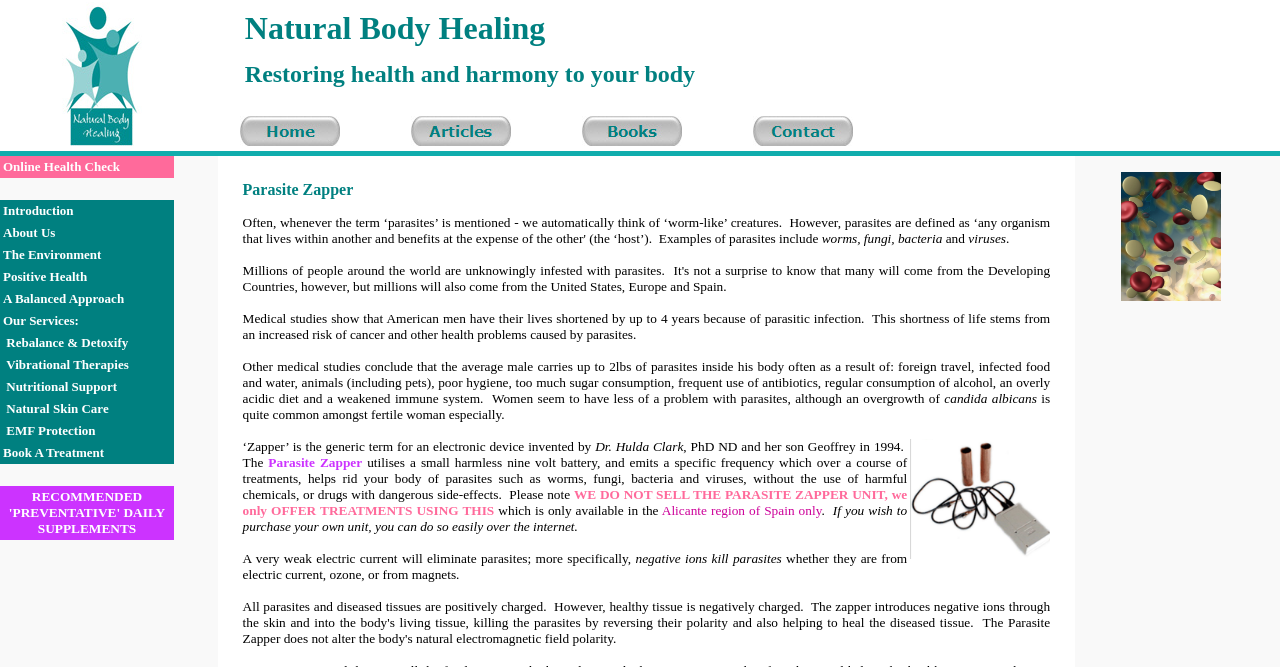Please provide a comprehensive answer to the question based on the screenshot: What are the main navigation menu items?

I found the answer by examining the layout table with the links 'Home', 'Articles', 'Books', and 'Contact' in the layout table cells, which are likely to be the main navigation menu items.